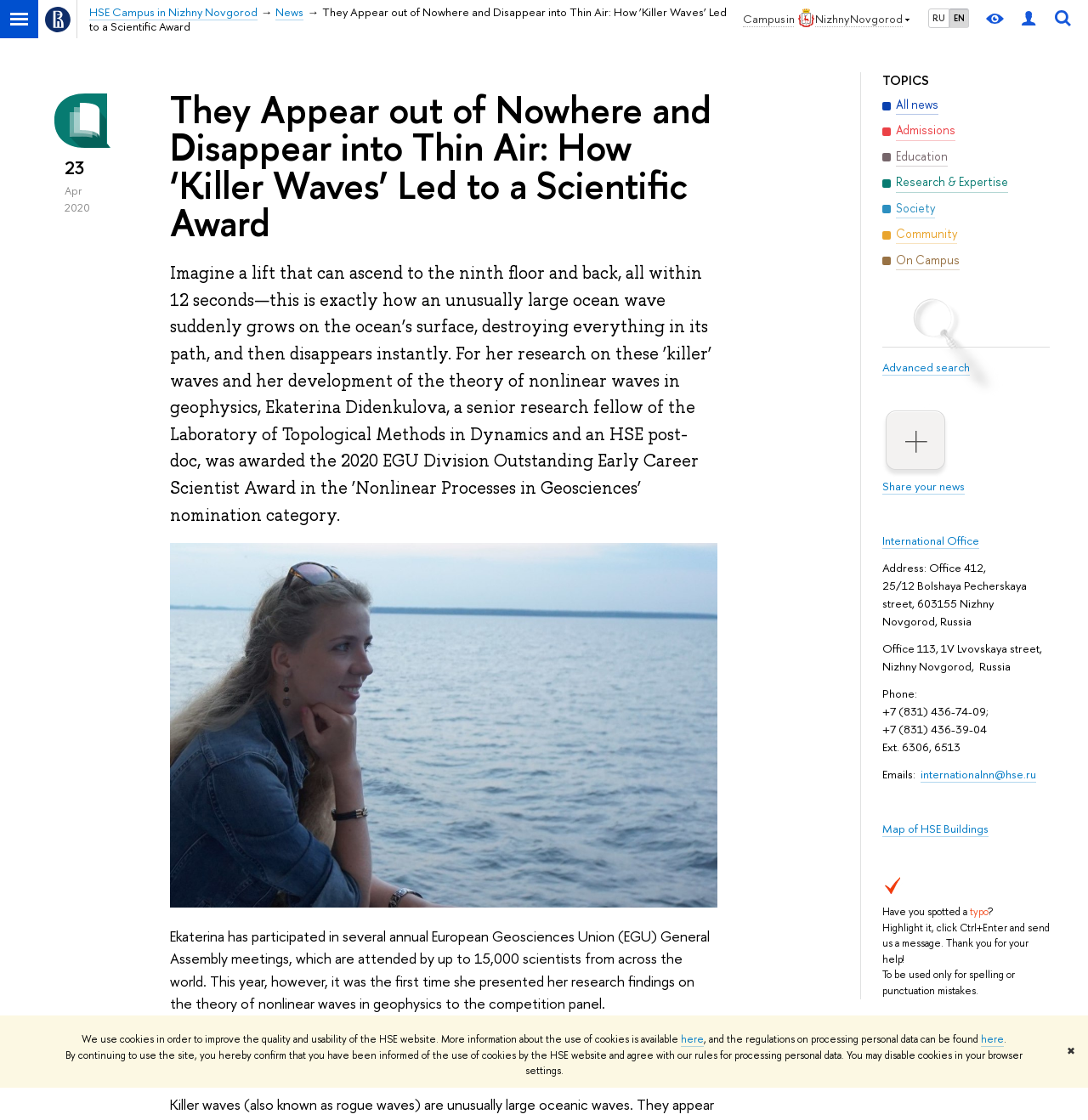Determine the bounding box coordinates for the area that should be clicked to carry out the following instruction: "Search for something".

None